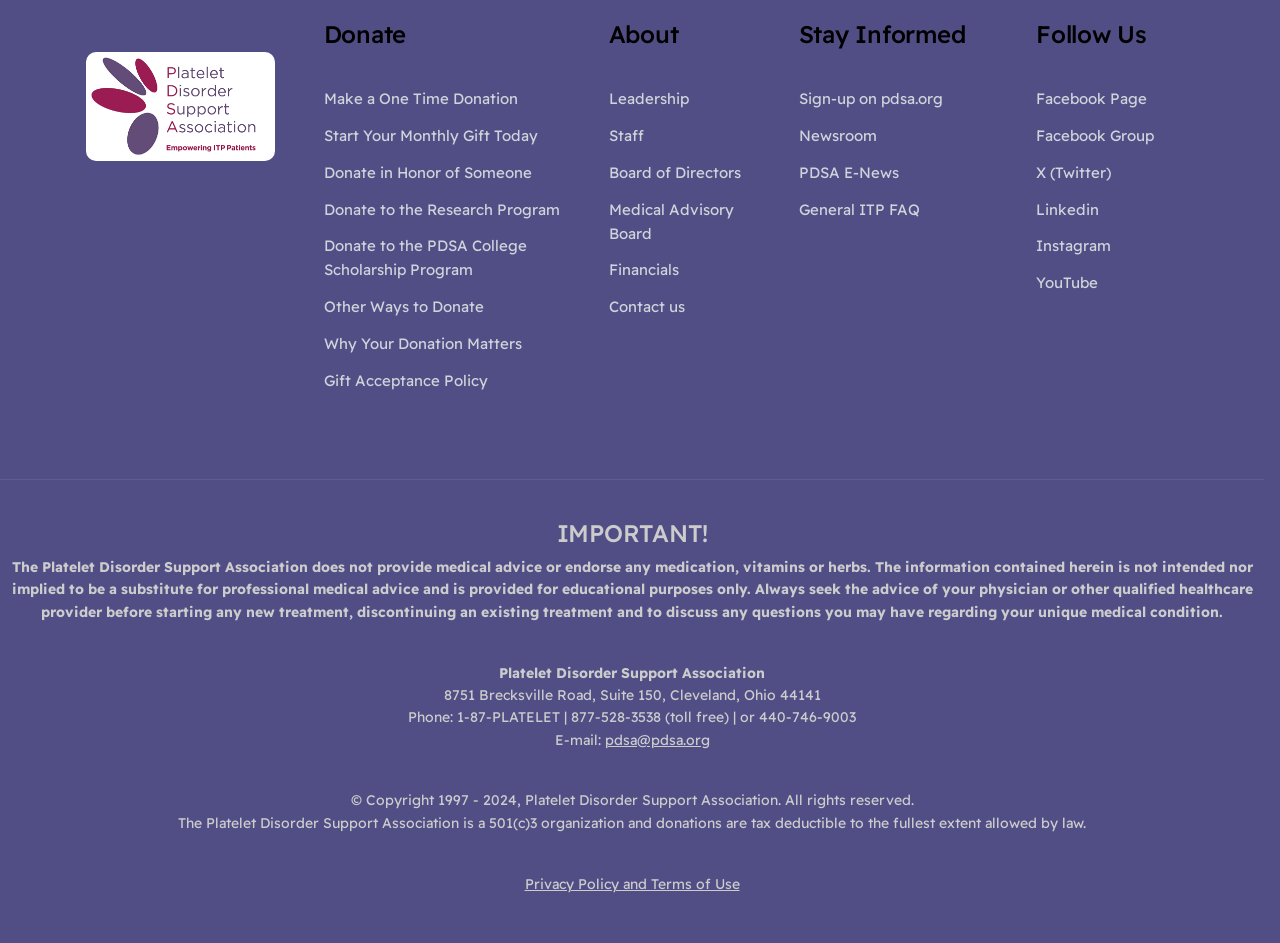Please provide a detailed answer to the question below based on the screenshot: 
What is the phone number of the organization?

The phone number of the organization can be found at the bottom of the webpage, where it is written as 'Phone: 1-87-PLATELET | 877-528-3538 (toll free) | or 440-746-9003'.